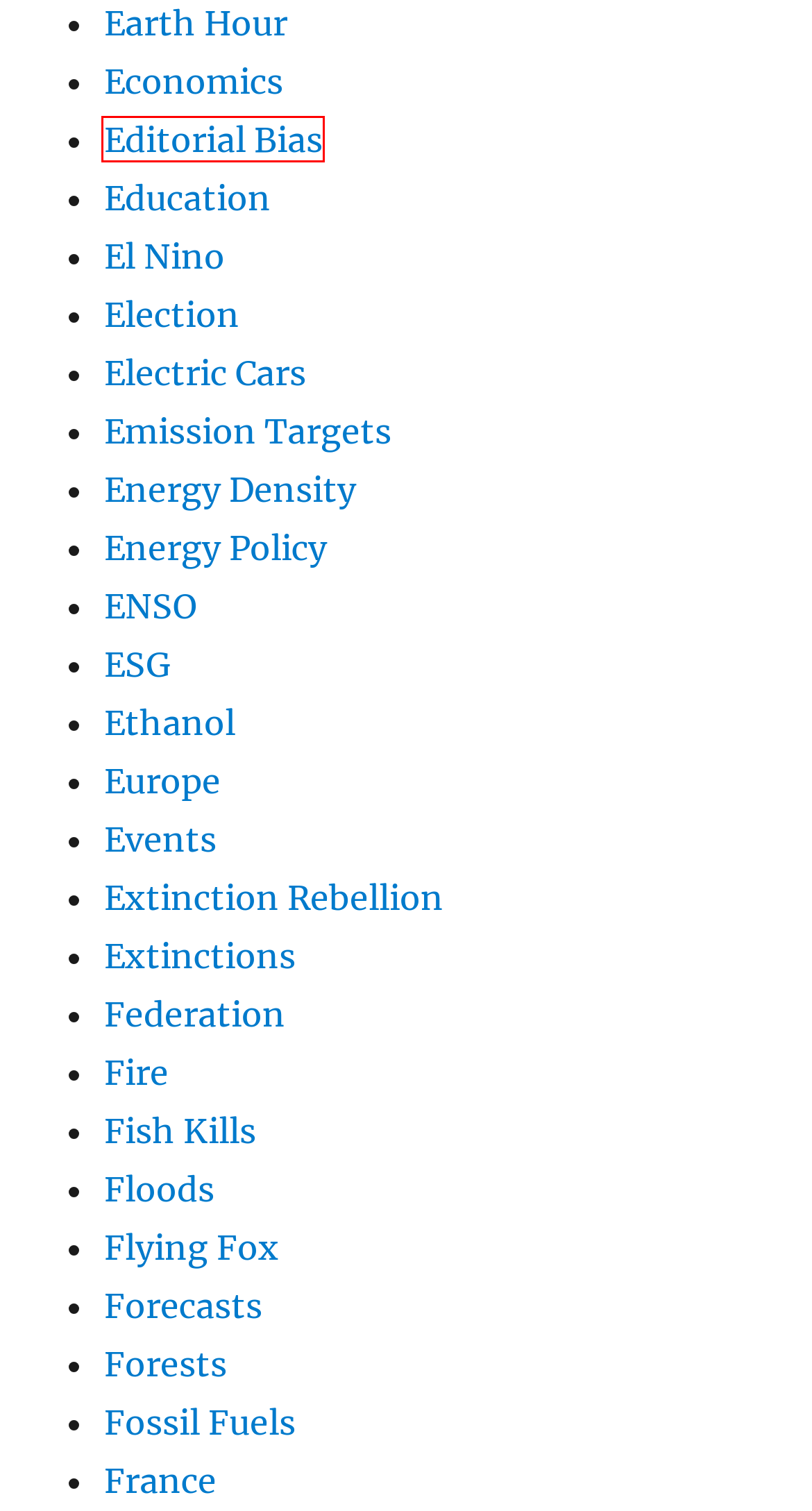You are given a screenshot of a webpage with a red rectangle bounding box around a UI element. Select the webpage description that best matches the new webpage after clicking the element in the bounding box. Here are the candidates:
A. Forests – The Saltbush Club
B. Fish Kills – The Saltbush Club
C. Forecasts – The Saltbush Club
D. ENSO – The Saltbush Club
E. Extinctions – The Saltbush Club
F. Events – The Saltbush Club
G. Energy Policy – The Saltbush Club
H. Editorial Bias – The Saltbush Club

H